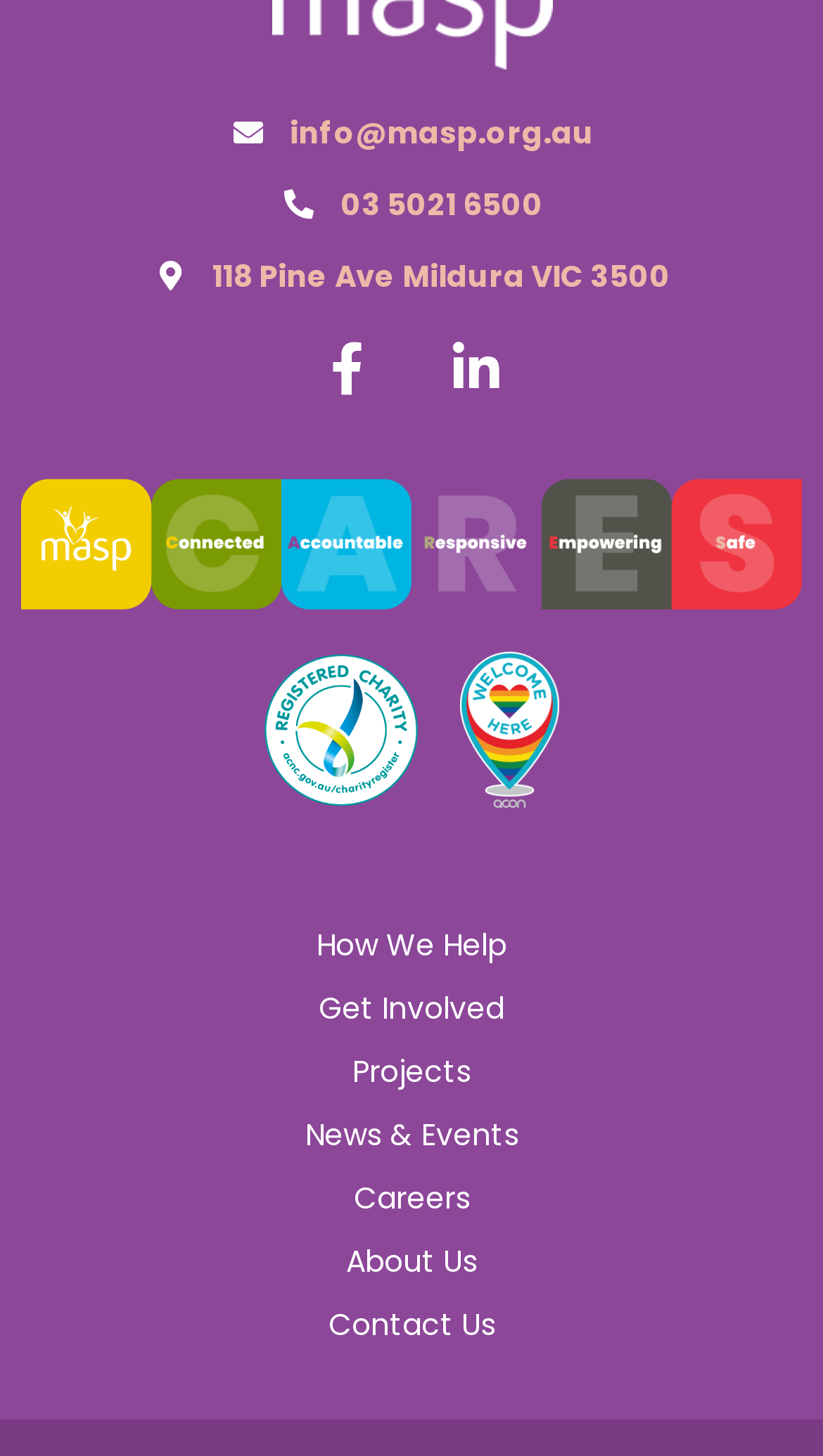What is the phone number to contact the organization?
Use the information from the screenshot to give a comprehensive response to the question.

The phone number can be found at the top of the webpage, which is '03 5021 6500'. This is likely the contact phone number for the organization.